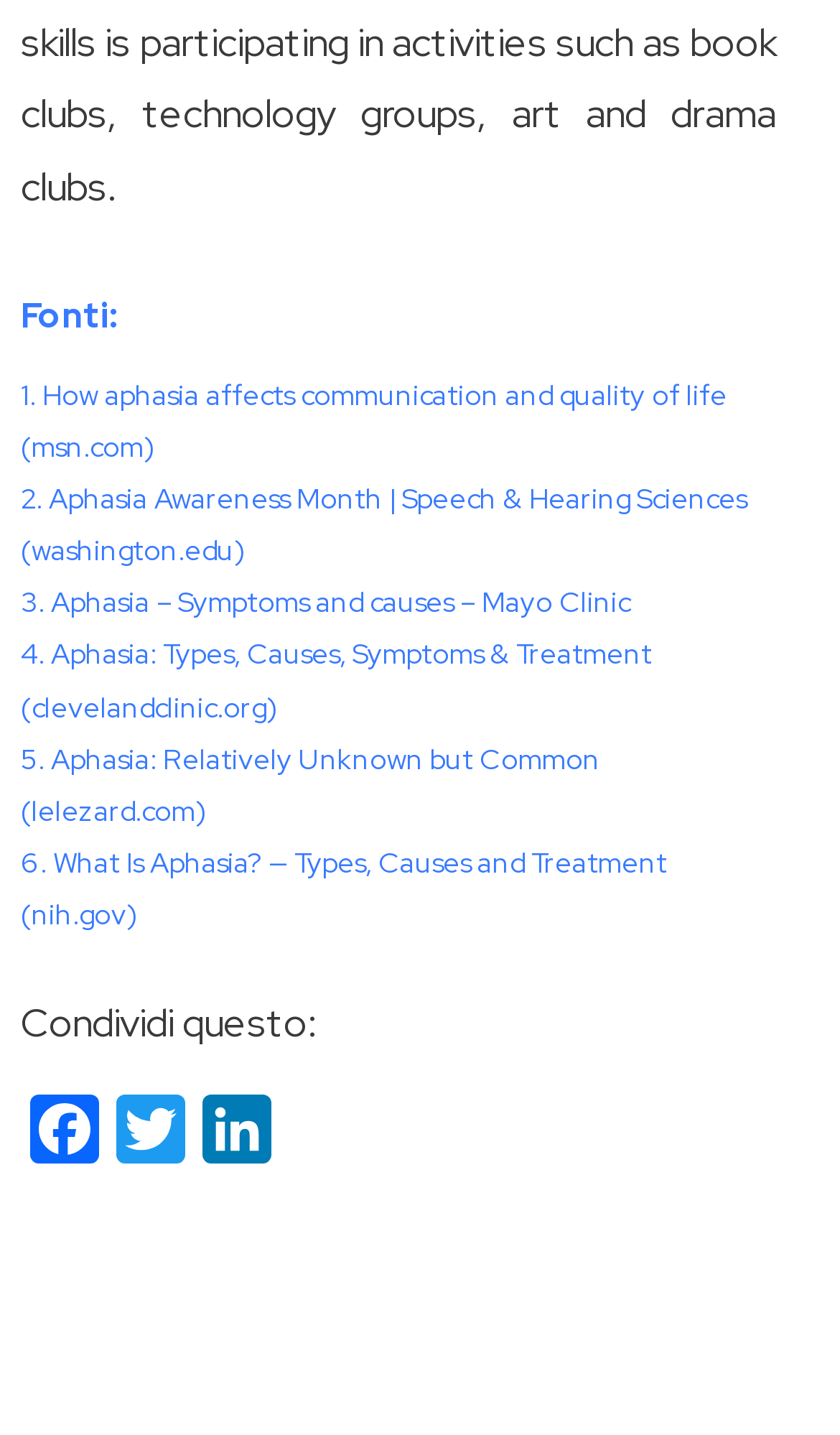What is the purpose of the 'Condividi questo:' text?
Can you provide a detailed and comprehensive answer to the question?

The 'Condividi questo:' text is located above the social media links, which suggests that its purpose is to encourage users to share the webpage on these platforms.